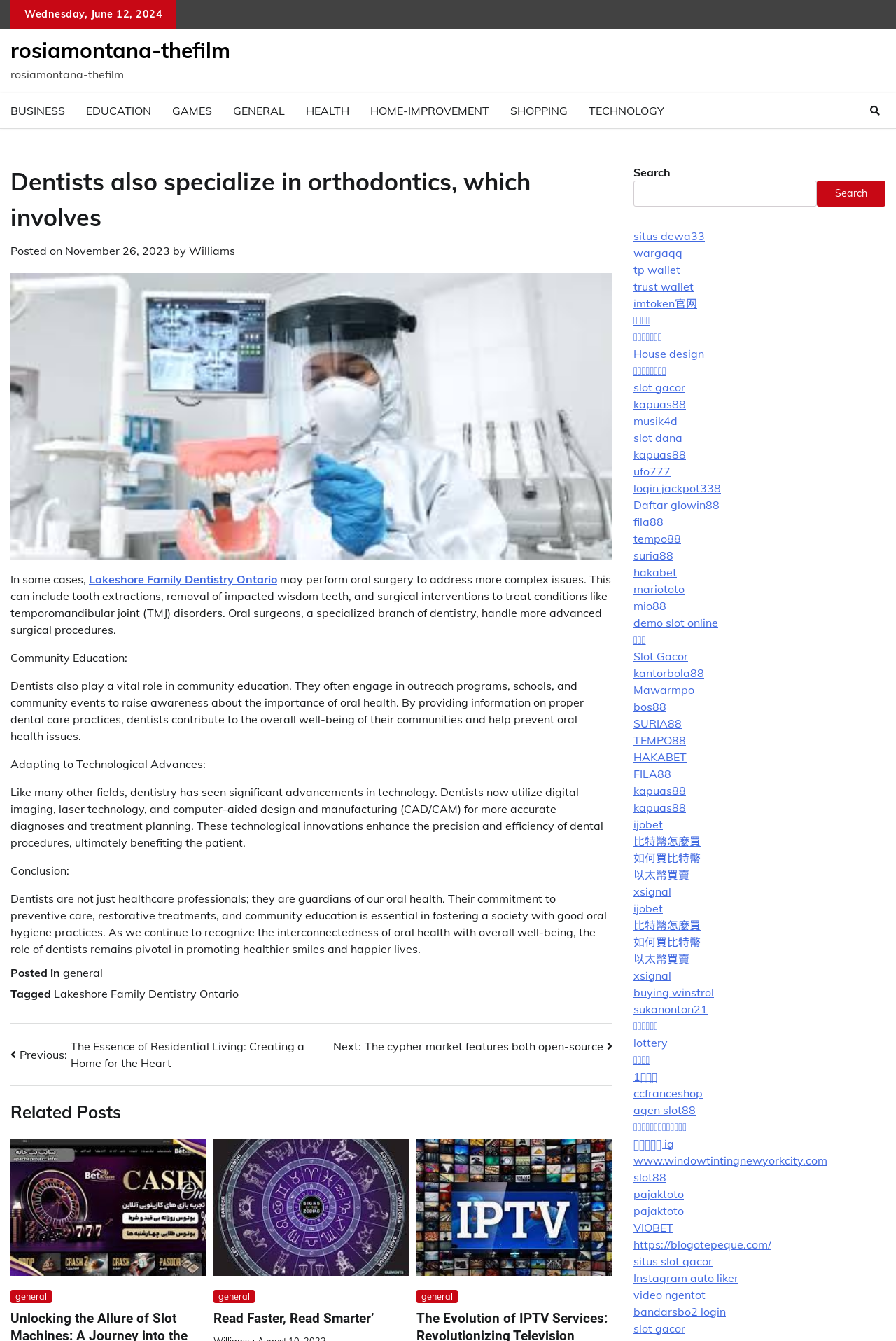Determine the bounding box coordinates of the clickable element to achieve the following action: 'Go to the 'BUSINESS' category'. Provide the coordinates as four float values between 0 and 1, formatted as [left, top, right, bottom].

[0.0, 0.07, 0.084, 0.096]